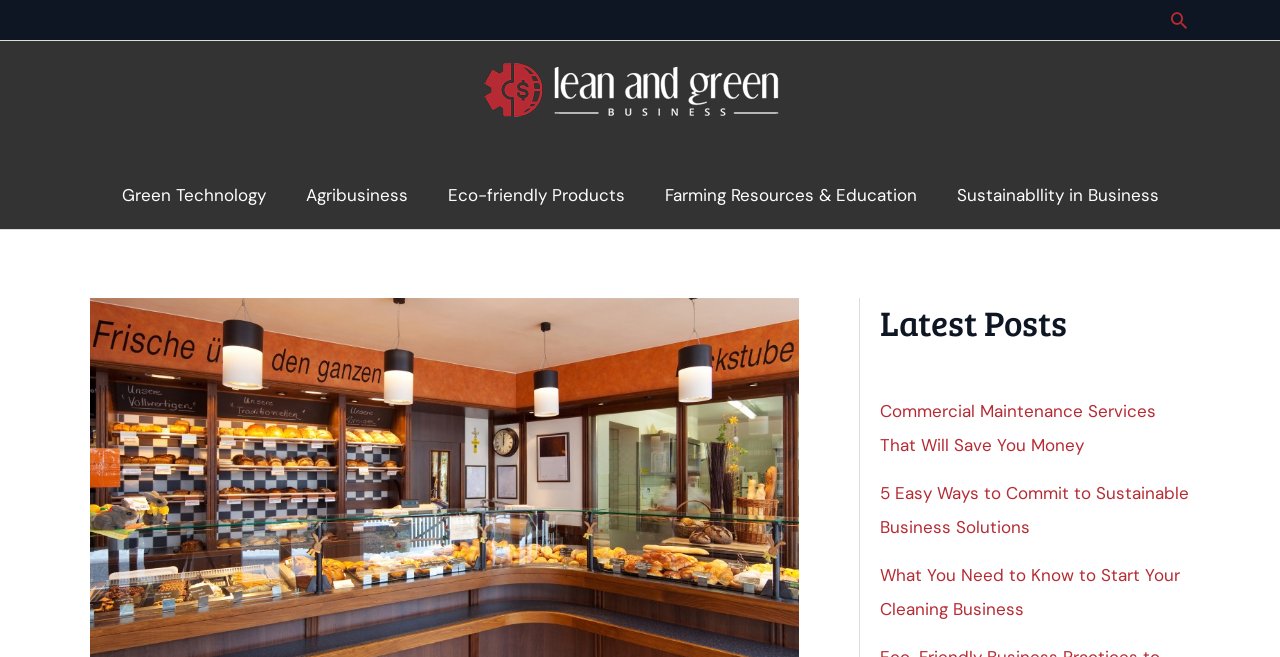By analyzing the image, answer the following question with a detailed response: How many links are in the Latest Posts section?

The Latest Posts section contains 3 links, which are represented by the elements with bounding box coordinates [0.688, 0.608, 0.903, 0.693], [0.688, 0.733, 0.929, 0.819], and [0.688, 0.859, 0.922, 0.944]. These links likely point to individual posts or articles.